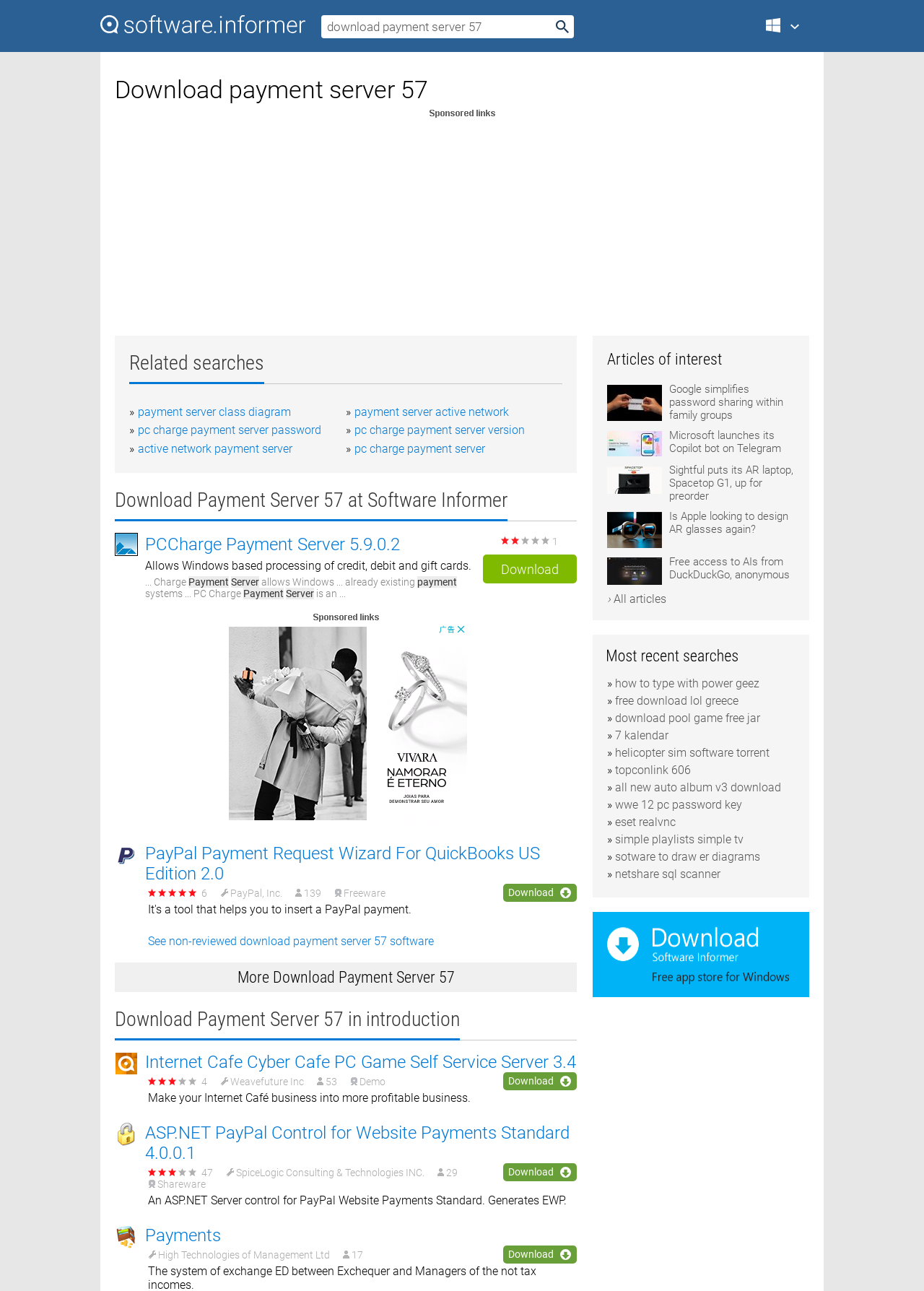Find the UI element described as: "wwe 12 pc password key" and predict its bounding box coordinates. Ensure the coordinates are four float numbers between 0 and 1, [left, top, right, bottom].

[0.666, 0.618, 0.803, 0.629]